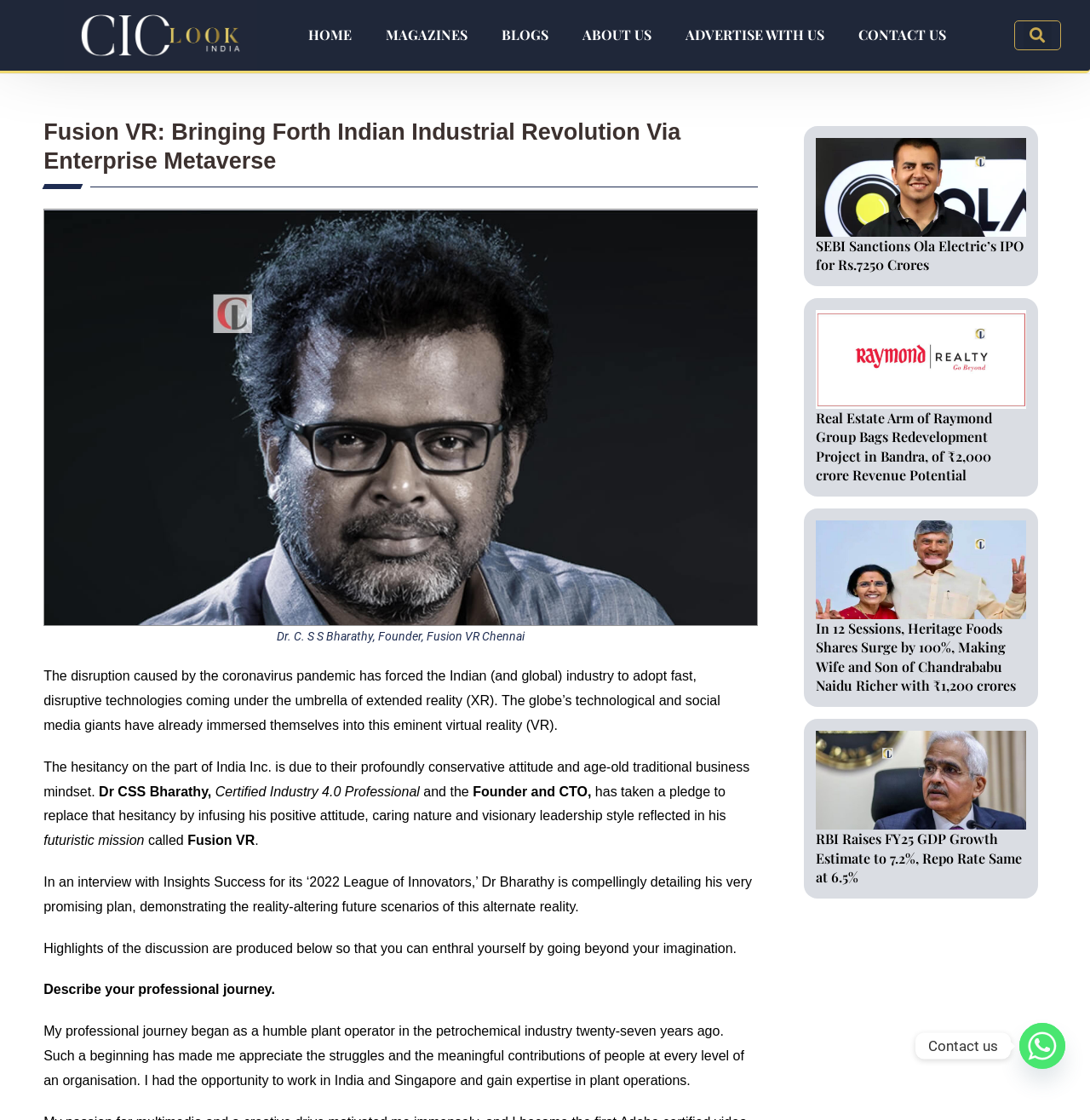Locate the bounding box coordinates of the clickable region necessary to complete the following instruction: "Read the article about Ola Electric". Provide the coordinates in the format of four float numbers between 0 and 1, i.e., [left, top, right, bottom].

[0.749, 0.123, 0.941, 0.211]